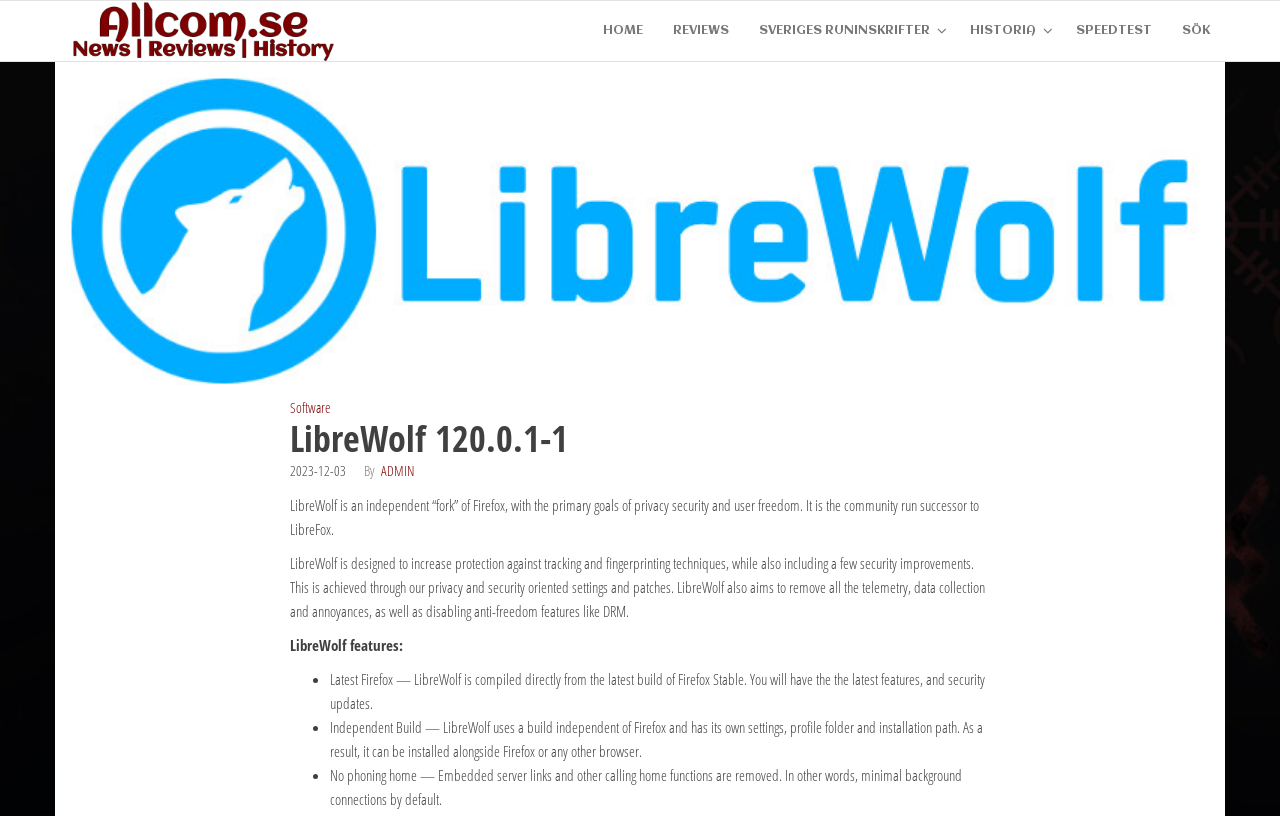Using the description "PRIVACY POLICY | DATENSCHUTZERKLÄRUNG", predict the bounding box of the relevant HTML element.

None